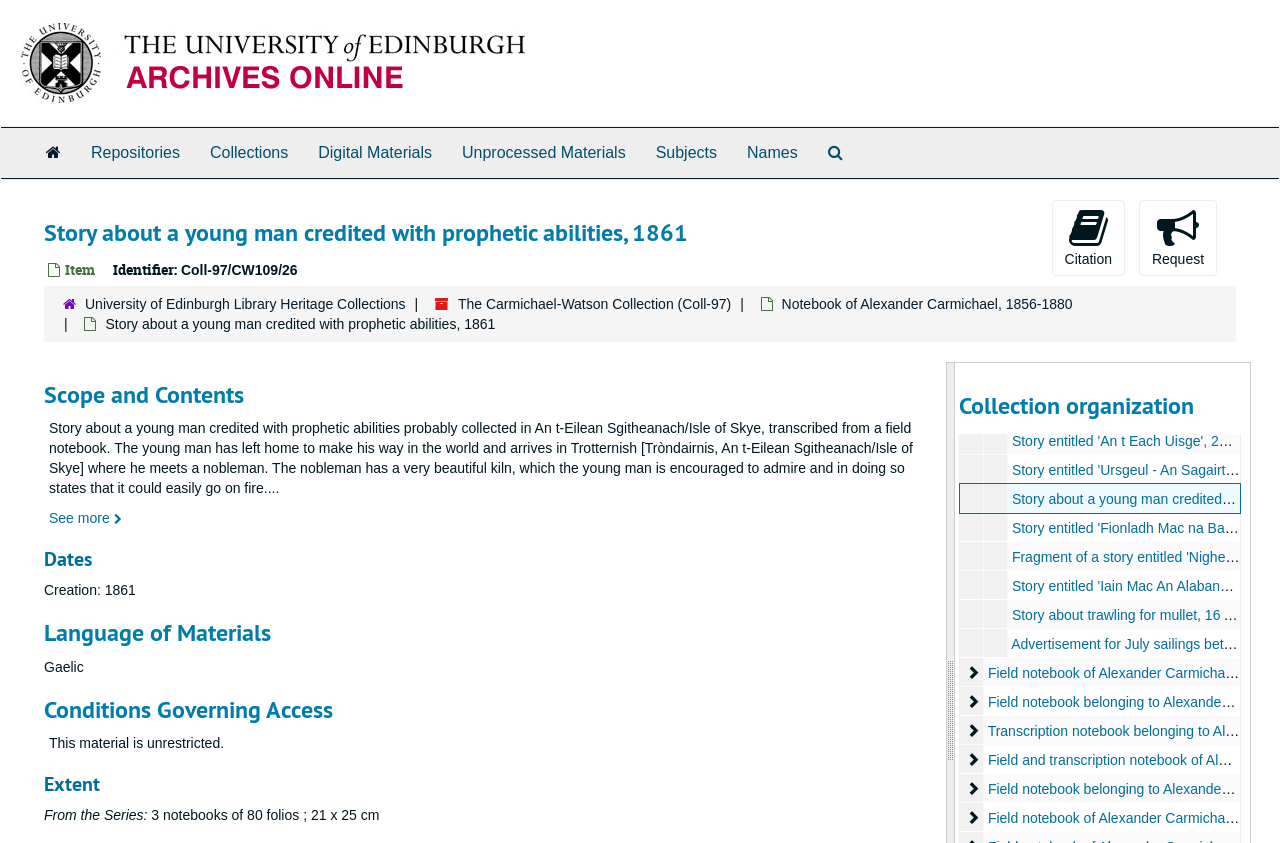Indicate the bounding box coordinates of the clickable region to achieve the following instruction: "Search The Archives."

[0.635, 0.152, 0.67, 0.211]